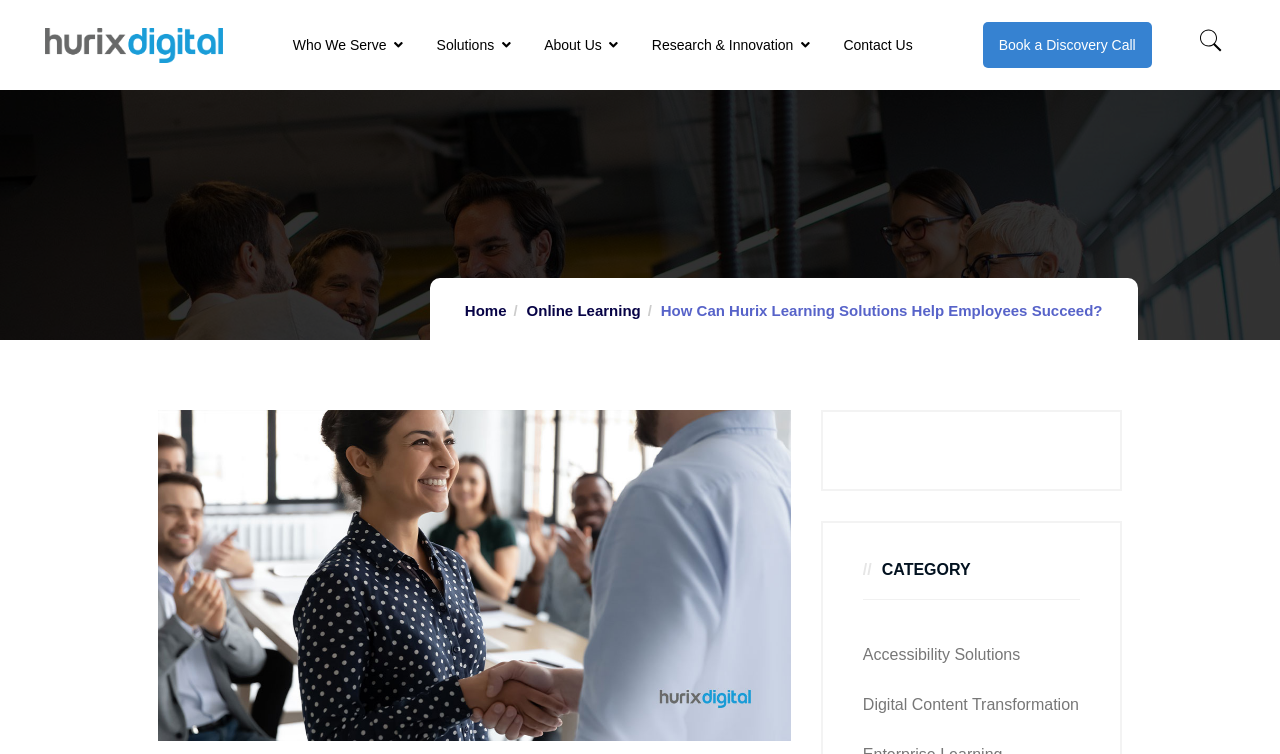Determine the bounding box coordinates of the region that needs to be clicked to achieve the task: "Open the 'Solutions' menu".

[0.39, 0.046, 0.403, 0.074]